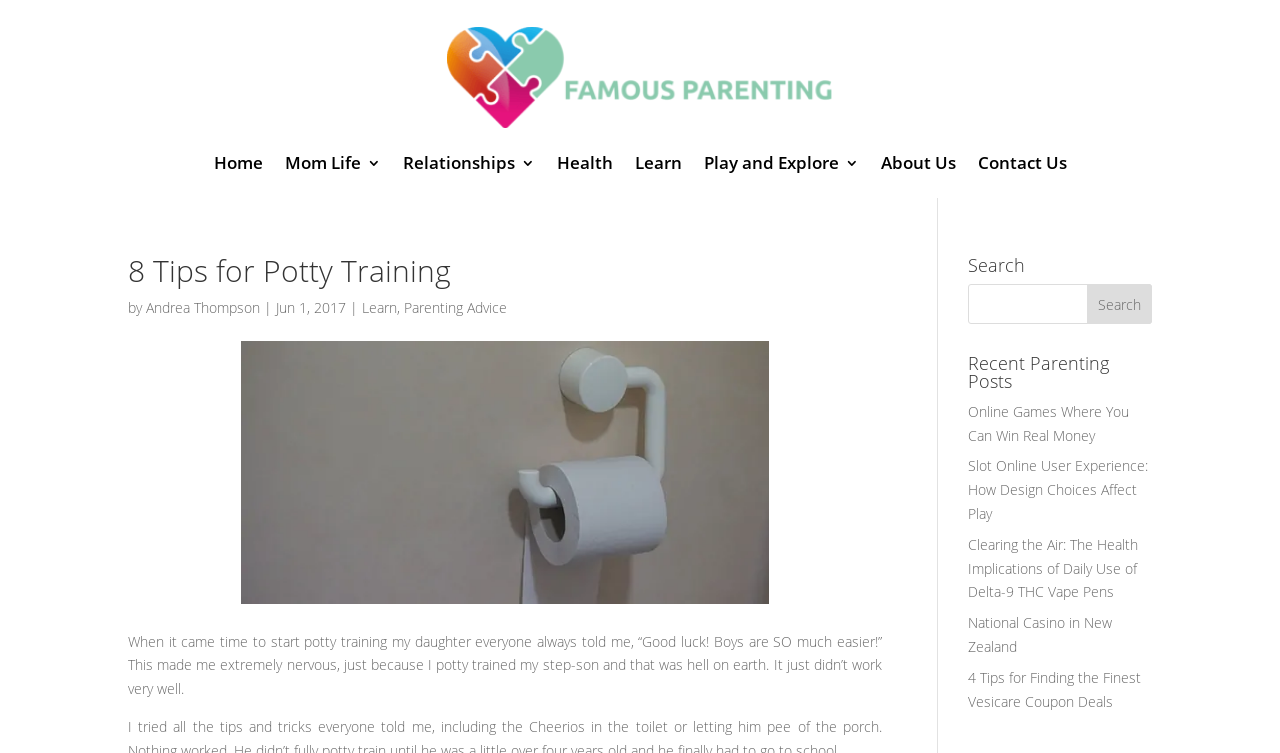Locate the bounding box coordinates of the segment that needs to be clicked to meet this instruction: "Read the 'Online Games Where You Can Win Real Money' post".

[0.756, 0.534, 0.882, 0.59]